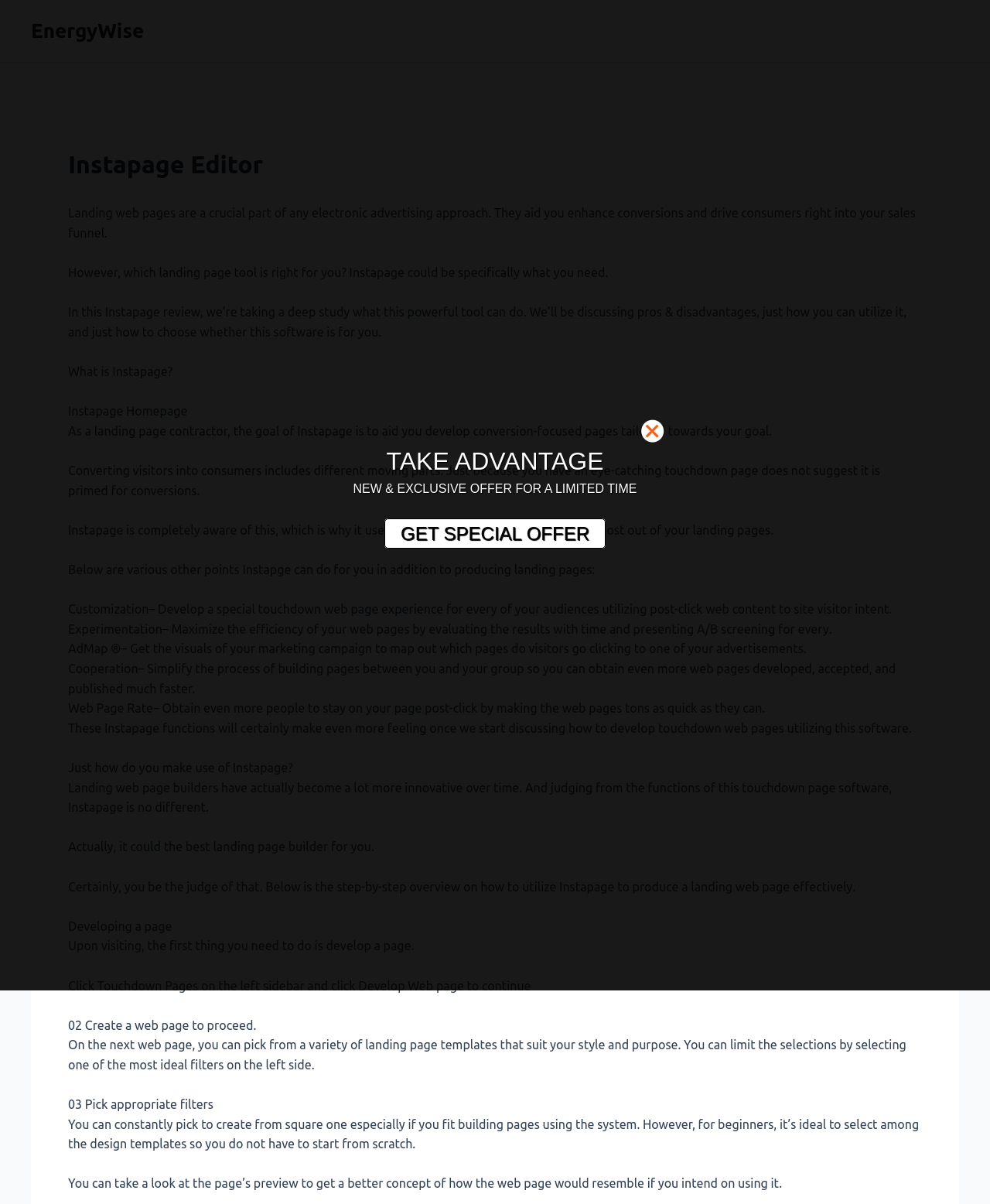What is AdMap?
Answer the question with just one word or phrase using the image.

A feature to map out which pages visitors click